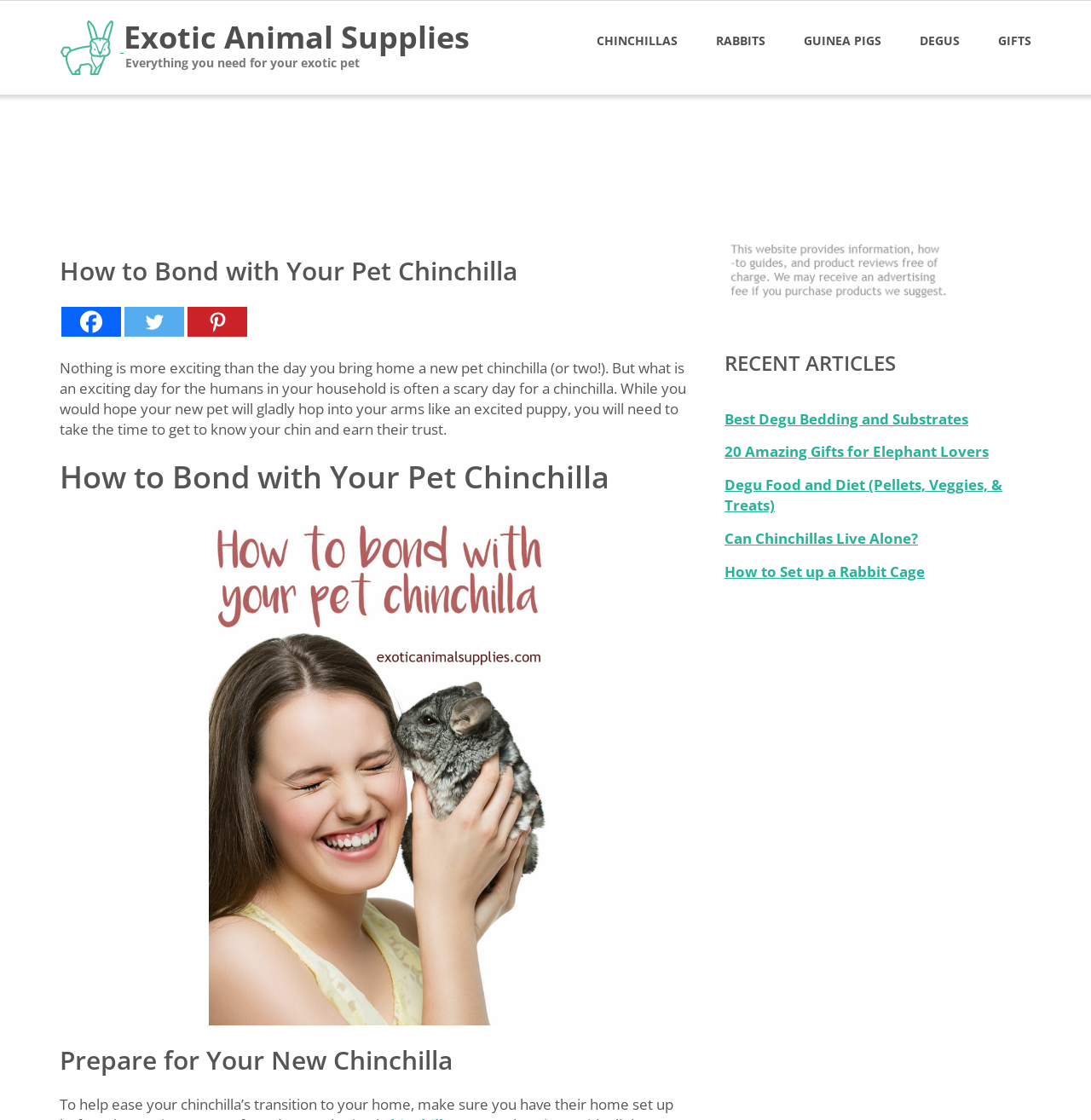Please provide a detailed answer to the question below by examining the image:
What type of animals are mentioned in the webpage?

By analyzing the webpage's content, I found mentions of four types of animals: chinchillas, rabbits, guinea pigs, and degus. These animals are mentioned in the context of providing guidance on caring for them as pets.